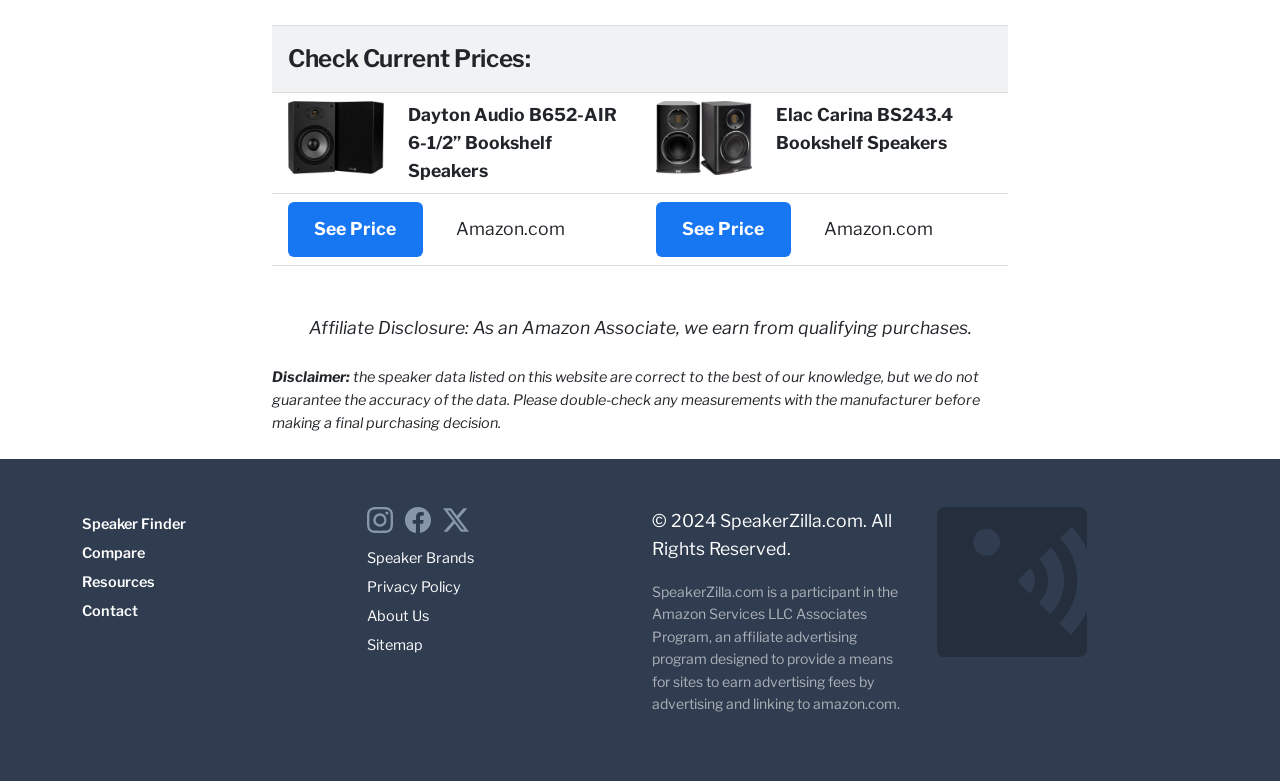Find the bounding box coordinates for the UI element whose description is: "Sitemap". The coordinates should be four float numbers between 0 and 1, in the format [left, top, right, bottom].

[0.287, 0.815, 0.33, 0.838]